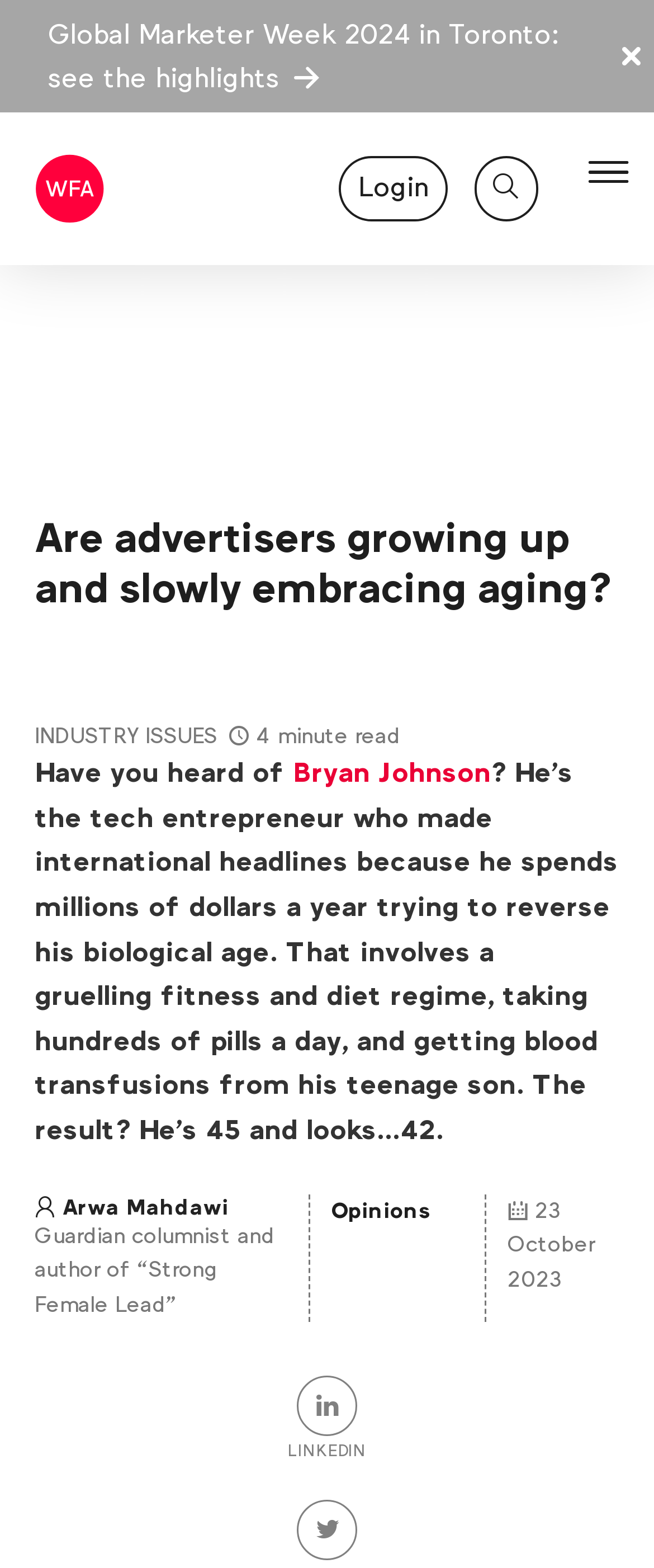Please identify the bounding box coordinates of the element I should click to complete this instruction: 'Follow us on social media'. The coordinates should be given as four float numbers between 0 and 1, like this: [left, top, right, bottom].

None